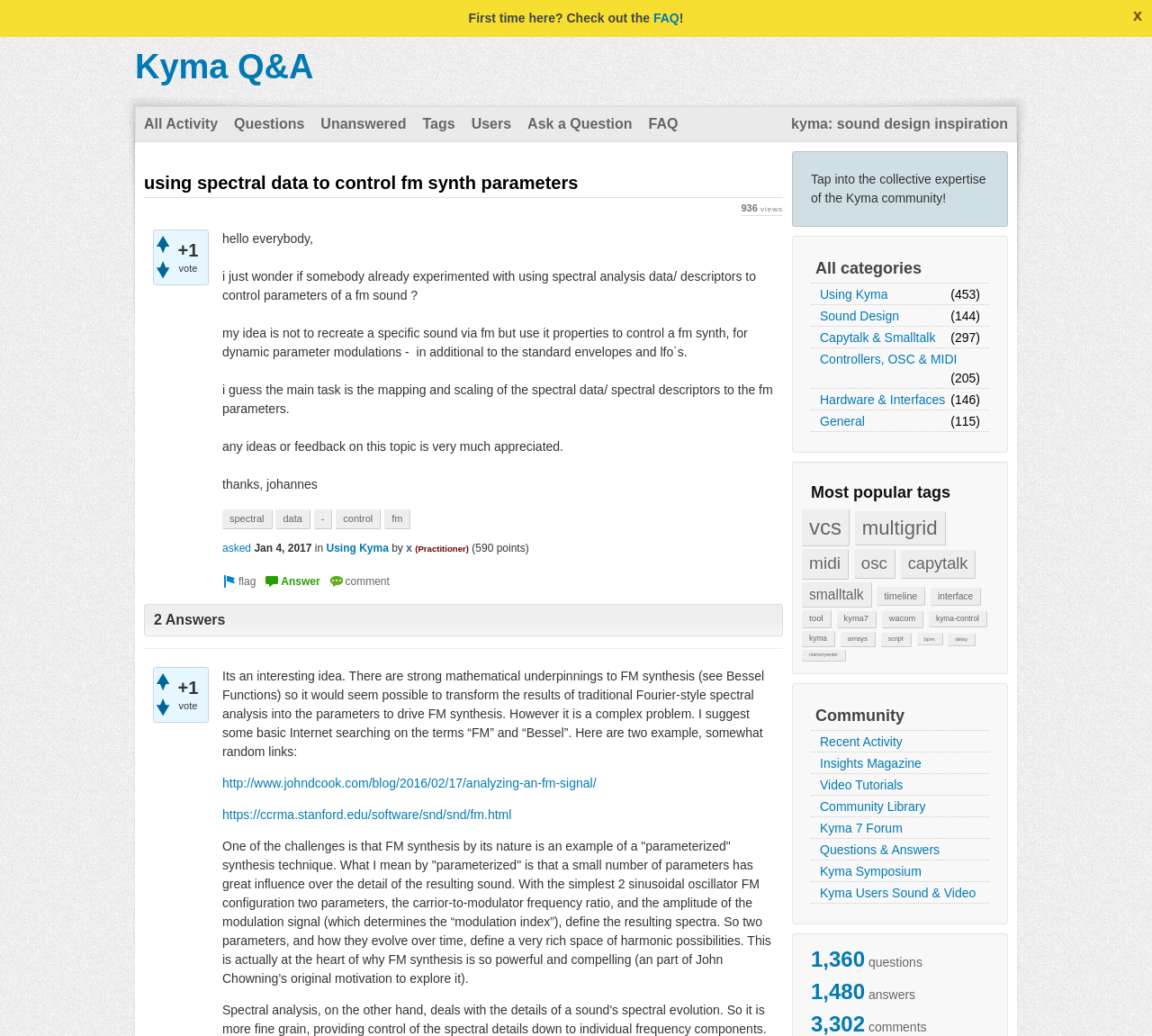Identify and provide the bounding box for the element described by: "Community".

[0.704, 0.678, 0.789, 0.705]